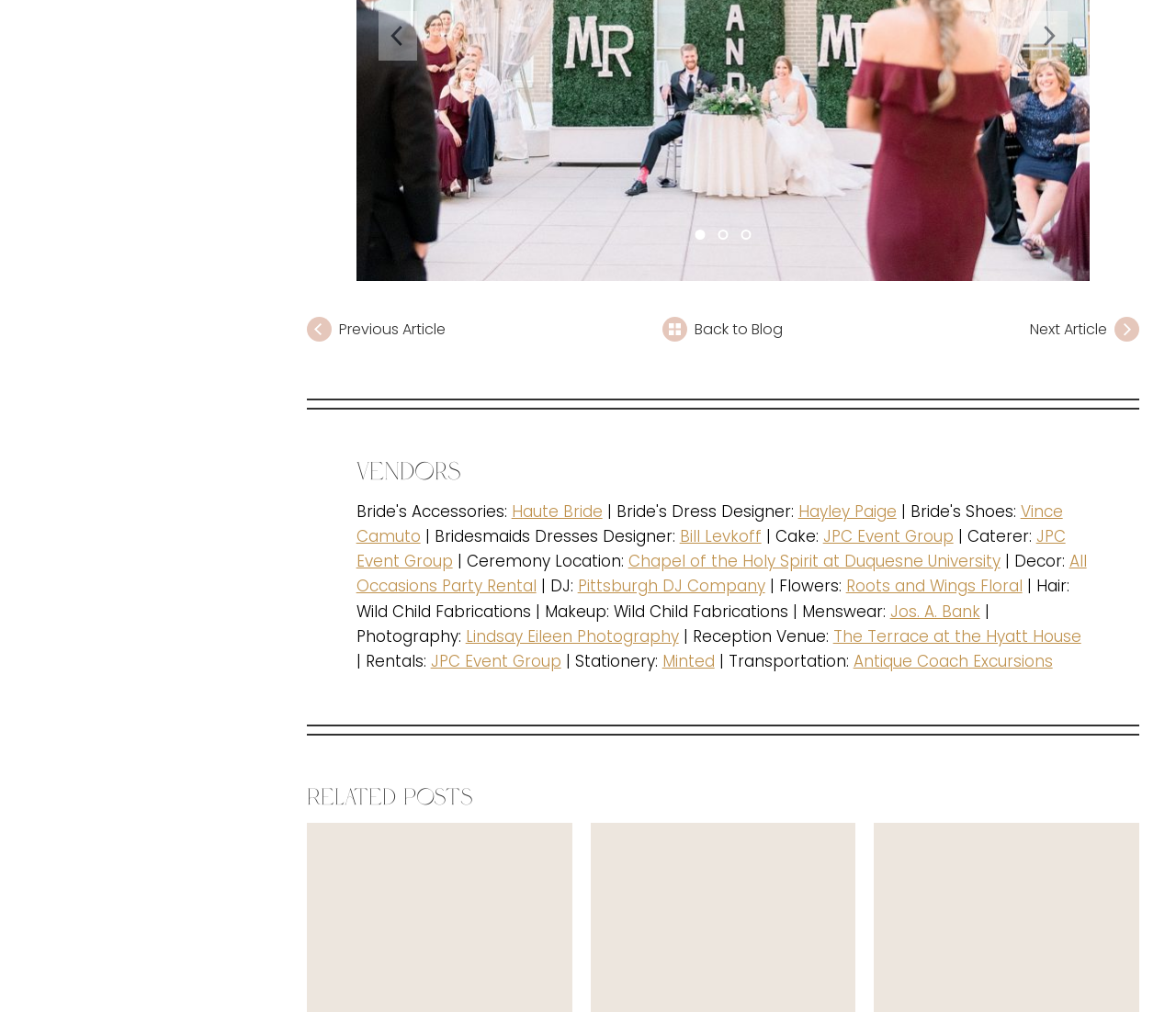Please locate the UI element described by "JPC Event Group" and provide its bounding box coordinates.

[0.303, 0.519, 0.906, 0.566]